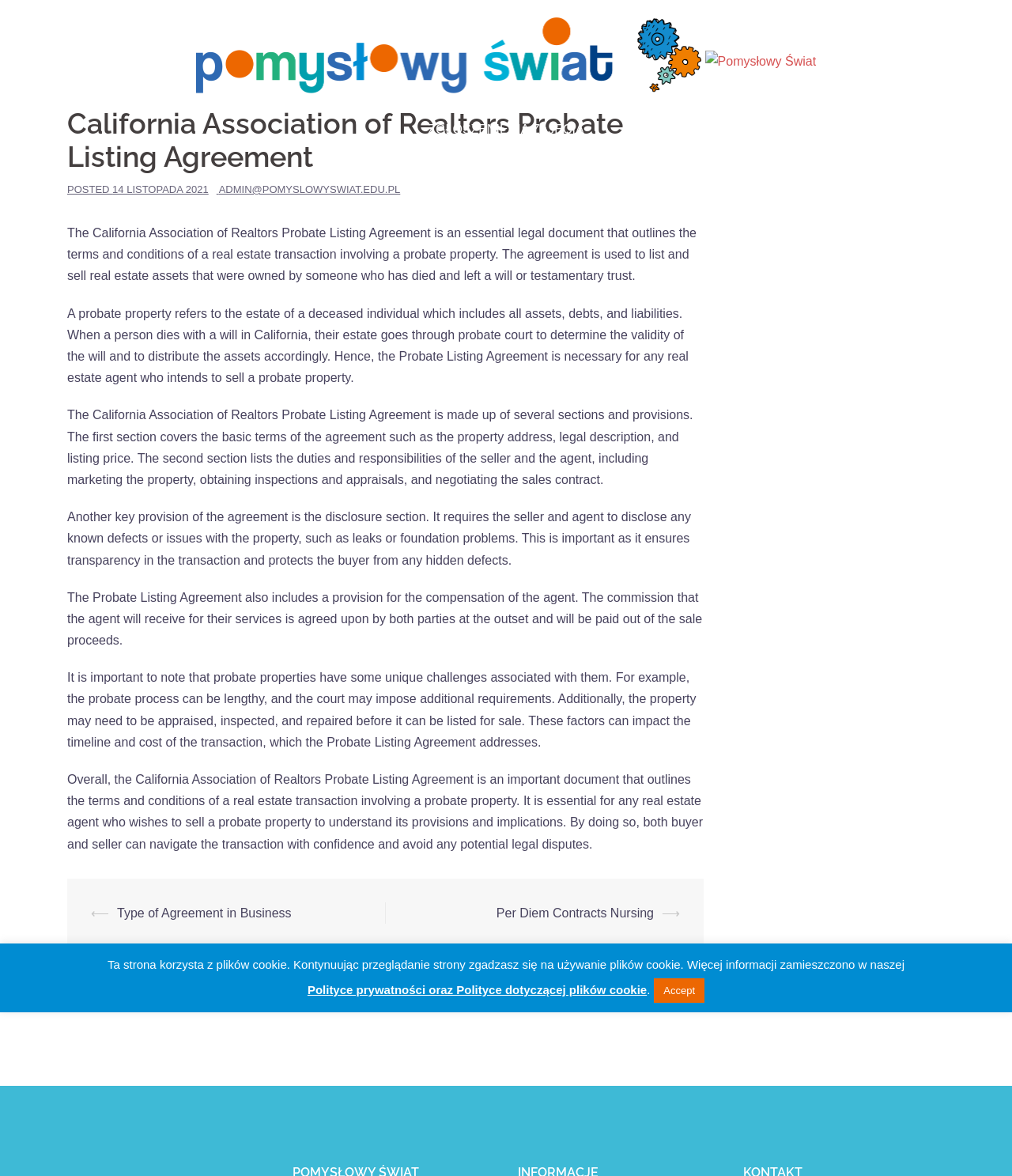Please provide the bounding box coordinates in the format (top-left x, top-left y, bottom-right x, bottom-right y). Remember, all values are floating point numbers between 0 and 1. What is the bounding box coordinate of the region described as: February 13, 2023

None